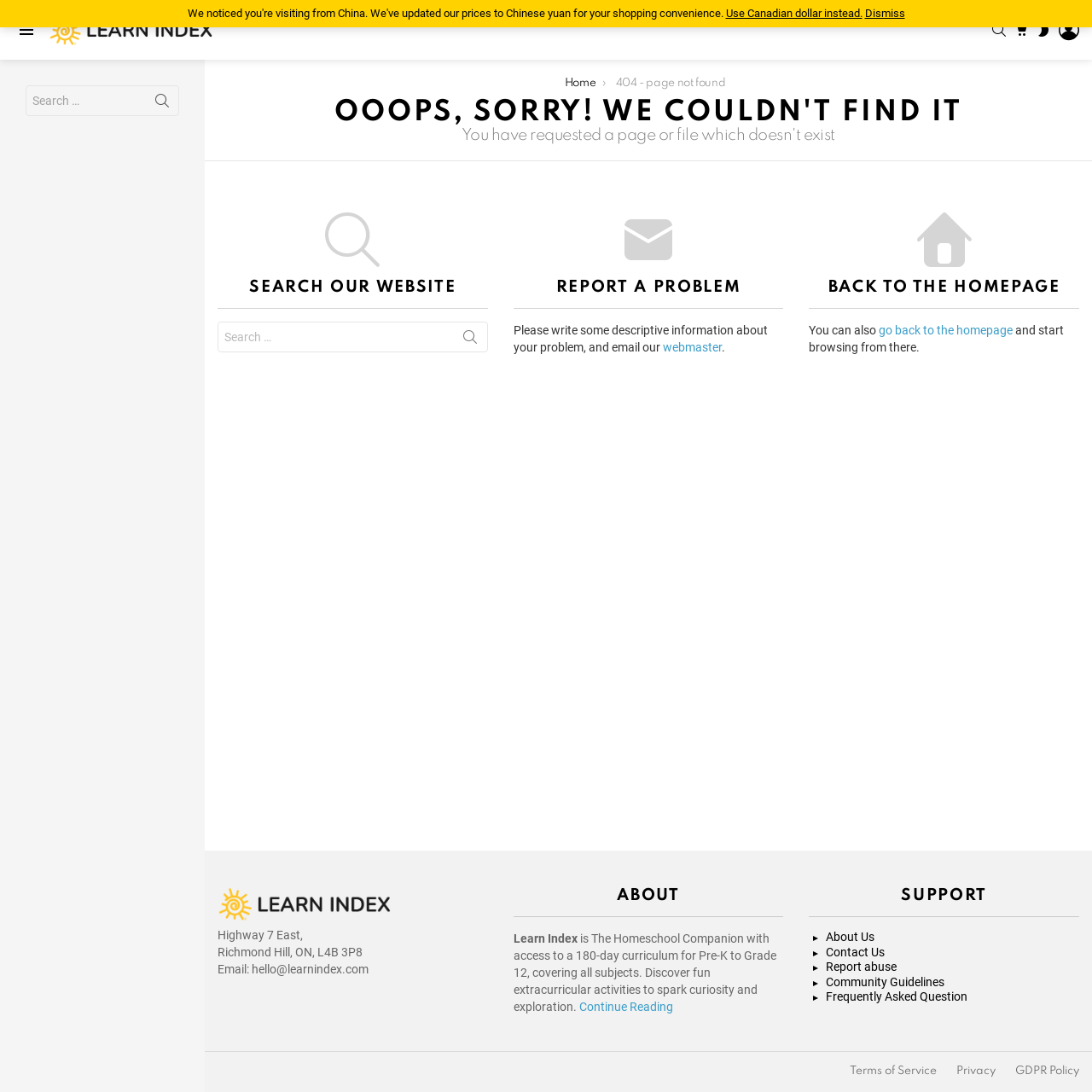What is the purpose of the Learn Index website?
Please answer the question with a detailed and comprehensive explanation.

The purpose of the Learn Index website is described in the 'ABOUT' section at the bottom of the page. It says that Learn Index is 'The Homeschool Companion with access to a 180-day curriculum for Pre-K to Grade 12, covering all subjects. Discover fun extracurricular activities to spark curiosity and exploration.' This indicates that the website is a resource for homeschooling parents and students.